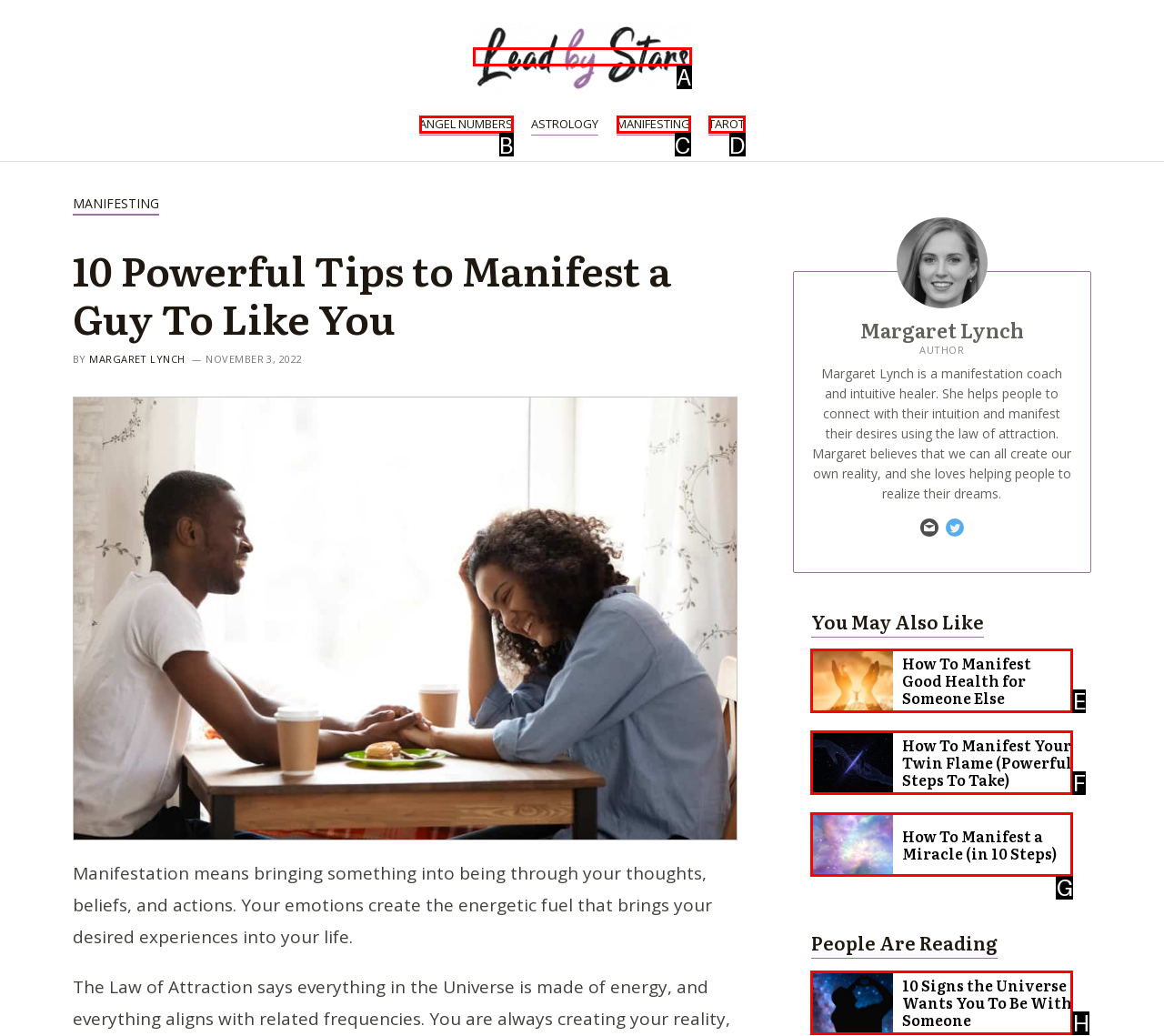Tell me which one HTML element best matches the description: Tarot Answer with the option's letter from the given choices directly.

D